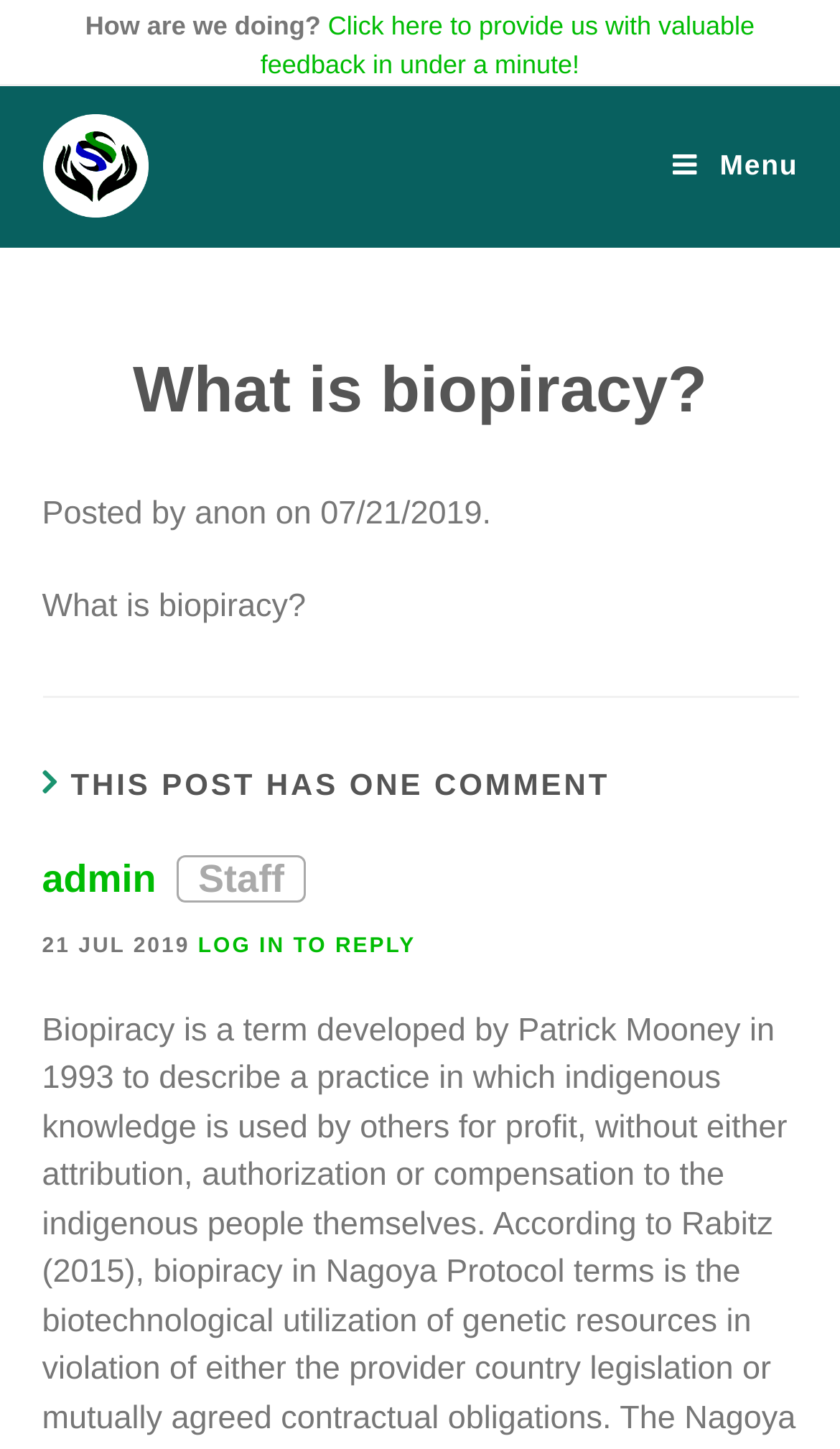Determine the bounding box for the UI element described here: "alt="Stingy Investor"".

None